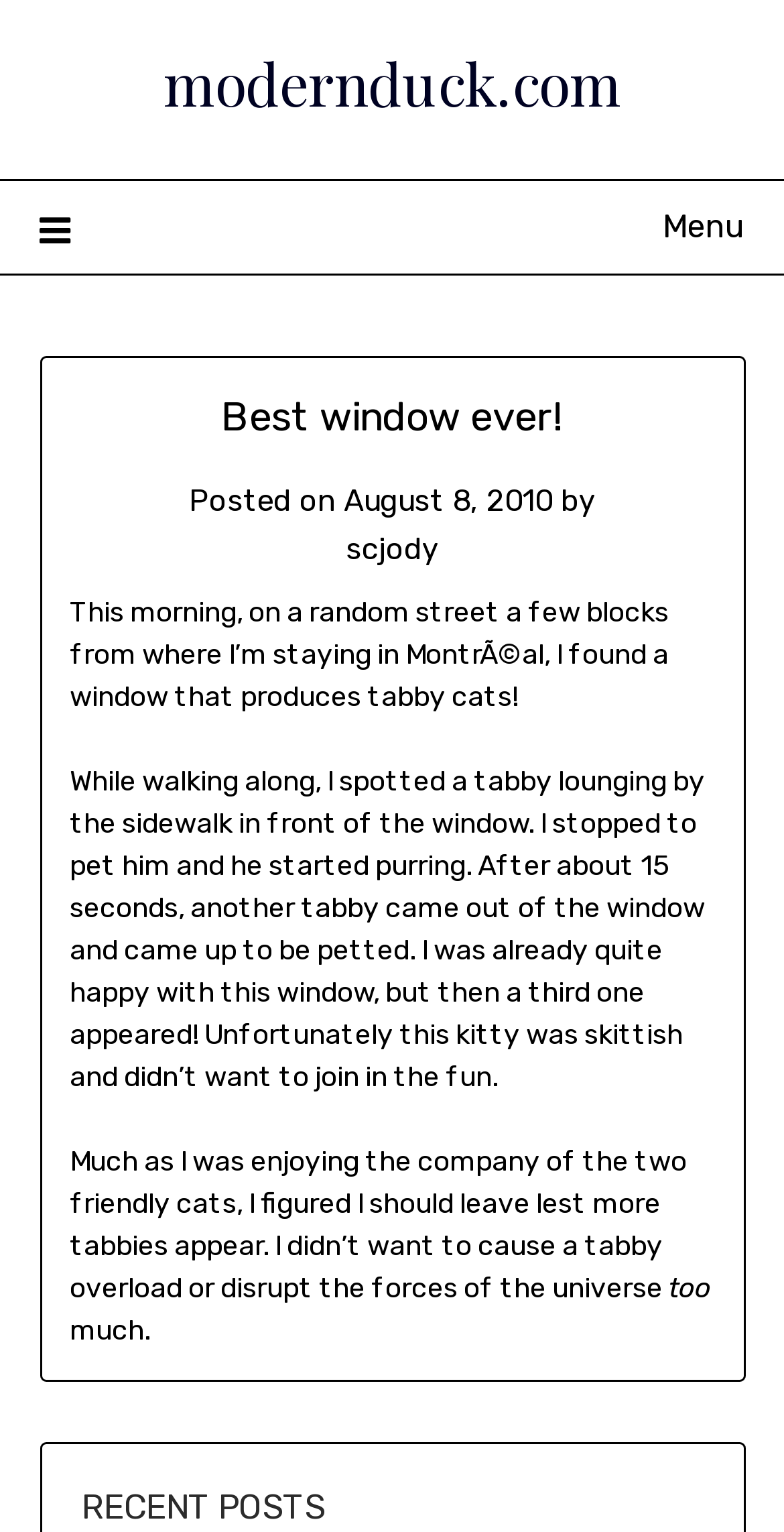Determine the bounding box for the UI element that matches this description: "Menu".

[0.05, 0.118, 0.95, 0.178]